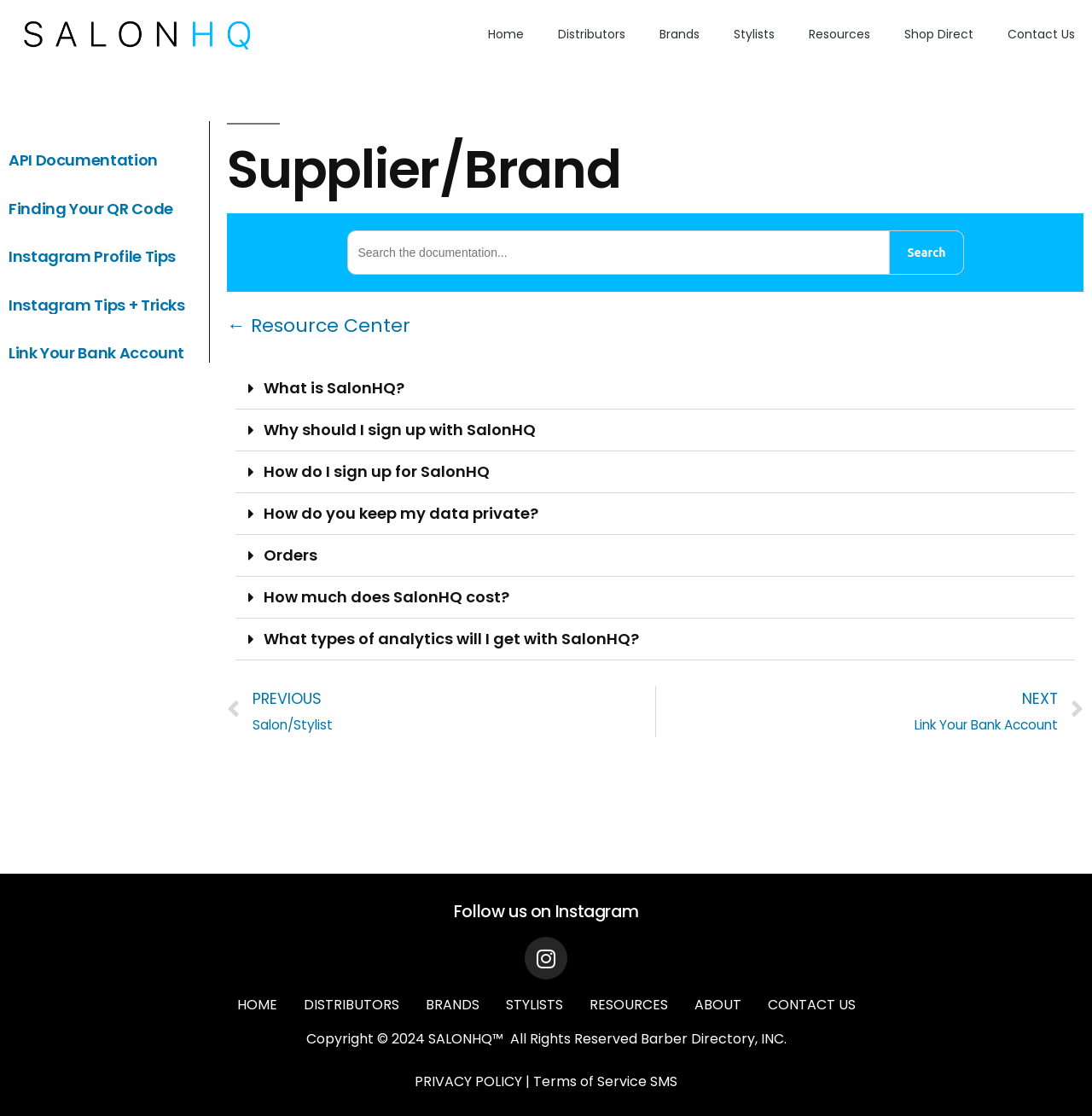Identify the bounding box coordinates for the UI element described as: "← Resource Center". The coordinates should be provided as four floats between 0 and 1: [left, top, right, bottom].

[0.208, 0.28, 0.376, 0.303]